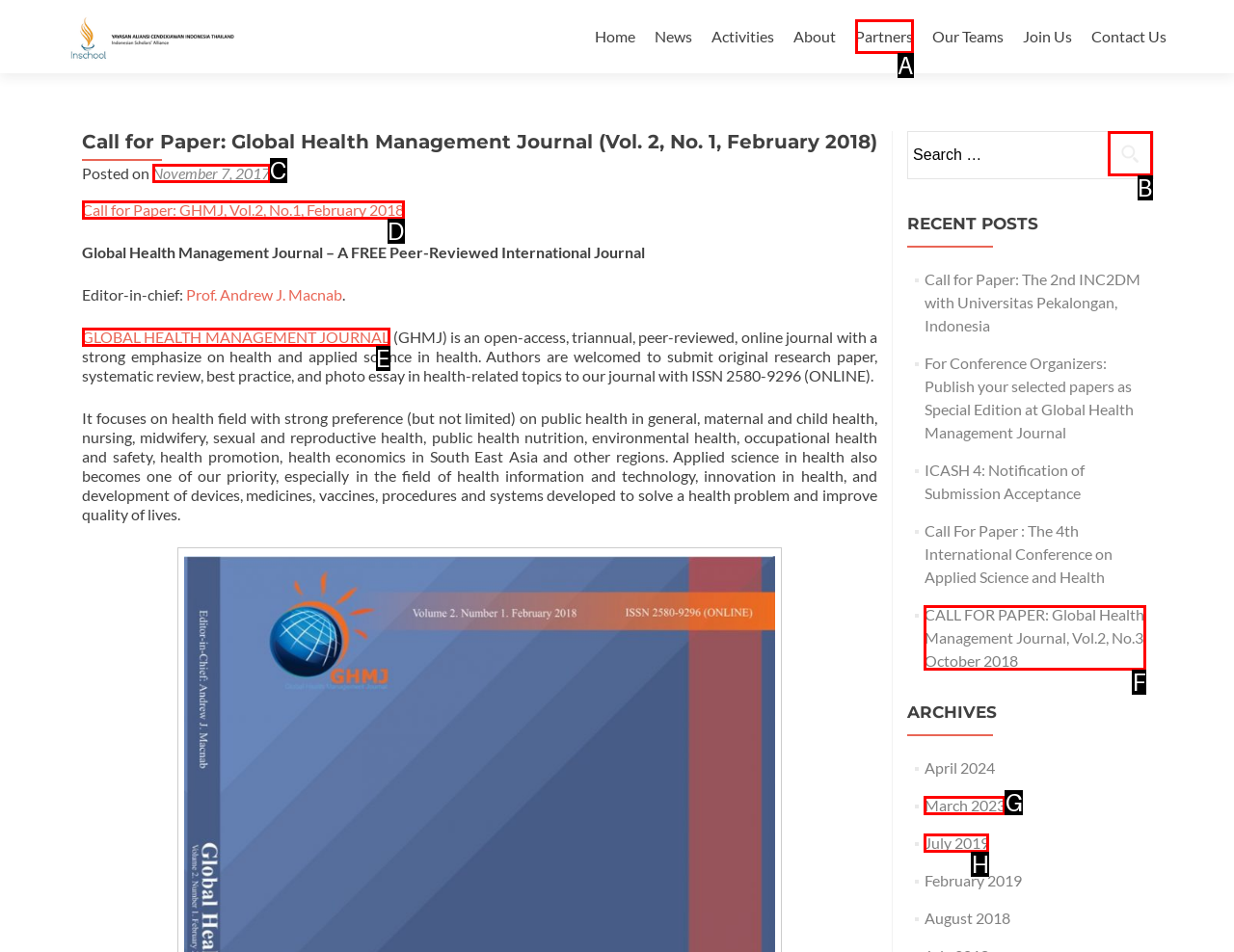From the choices given, find the HTML element that matches this description: GLOBAL HEALTH MANAGEMENT JOURNAL. Answer with the letter of the selected option directly.

E